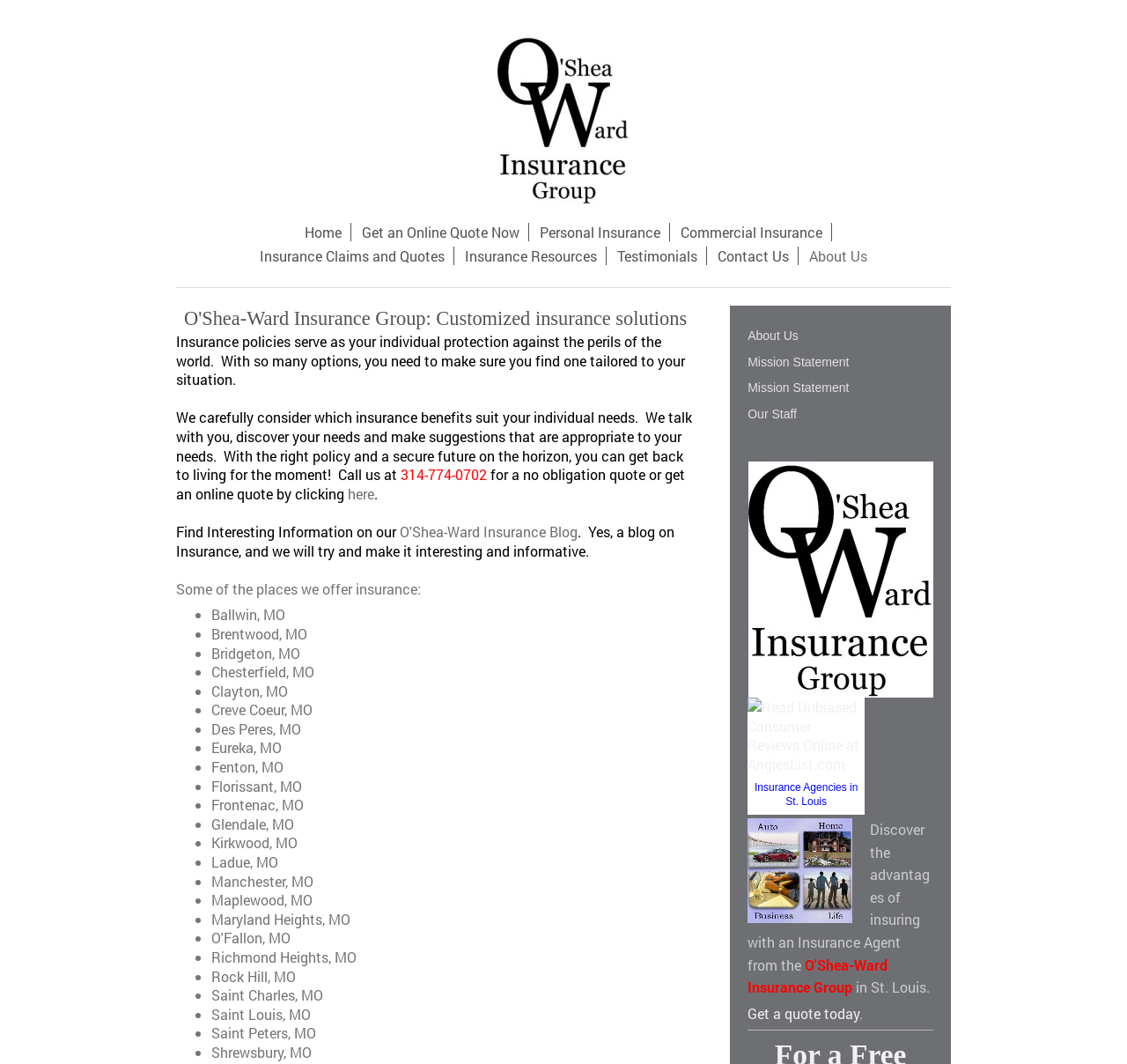How many cities in Missouri are listed as places where insurance is offered?
Look at the image and answer with only one word or phrase.

20